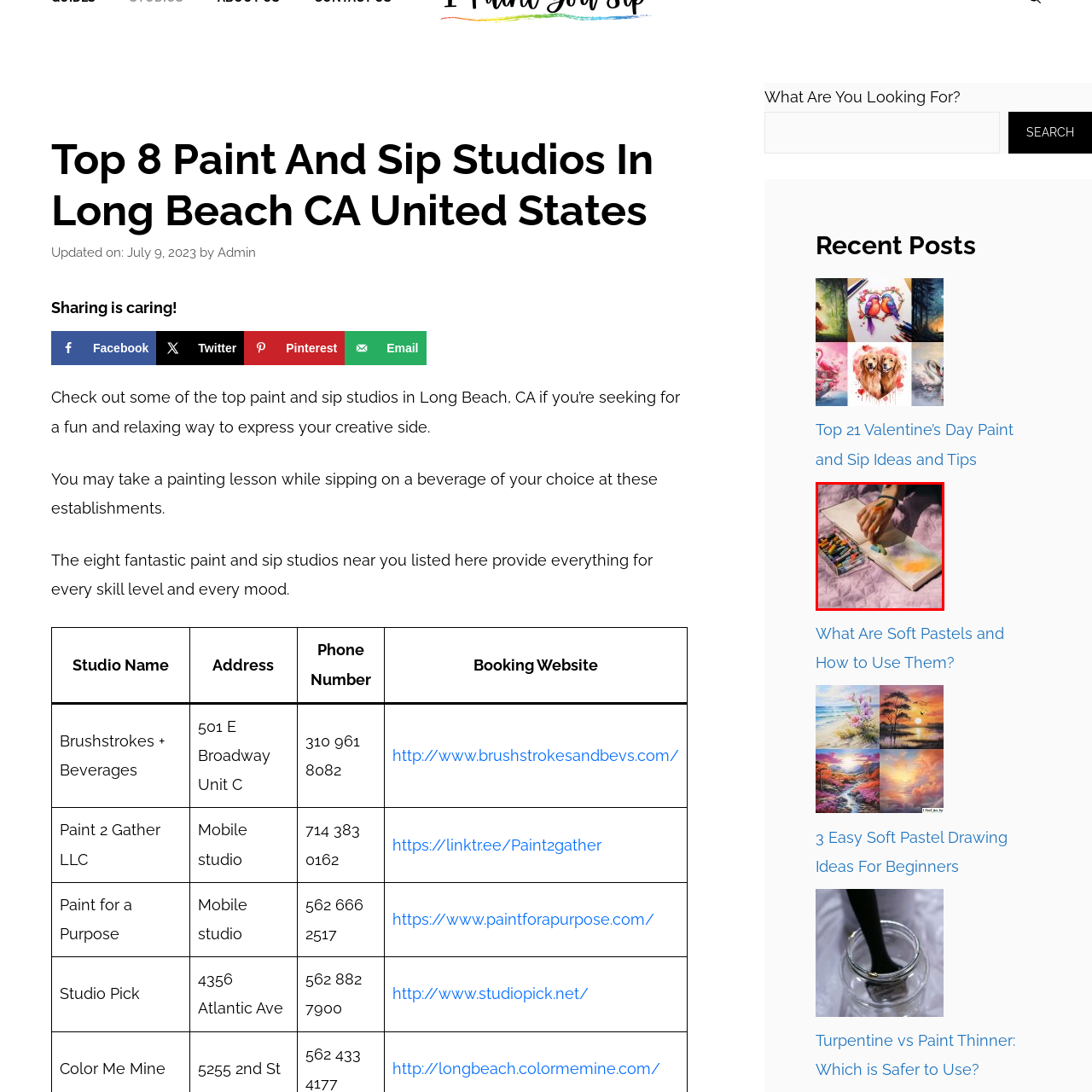Elaborate on the details of the image that is highlighted by the red boundary.

A serene scene captures a person's hand gracefully applying soft pastels to a sketchbook, showcasing their artistic endeavor. The hand, adorned with vibrant pastel smudges, delicately grasps a blue pastel stick, while an array of colorful pastels in a clear container lies nearby. The sketchbook, resting on a soft pink quilt, features hints of pastel colors, highlighting the creative process in action. This image embodies the joy of self-expression through art, inviting viewers to explore the world of painting and drawing, much like the various paint and sip studios highlighted in the related content.